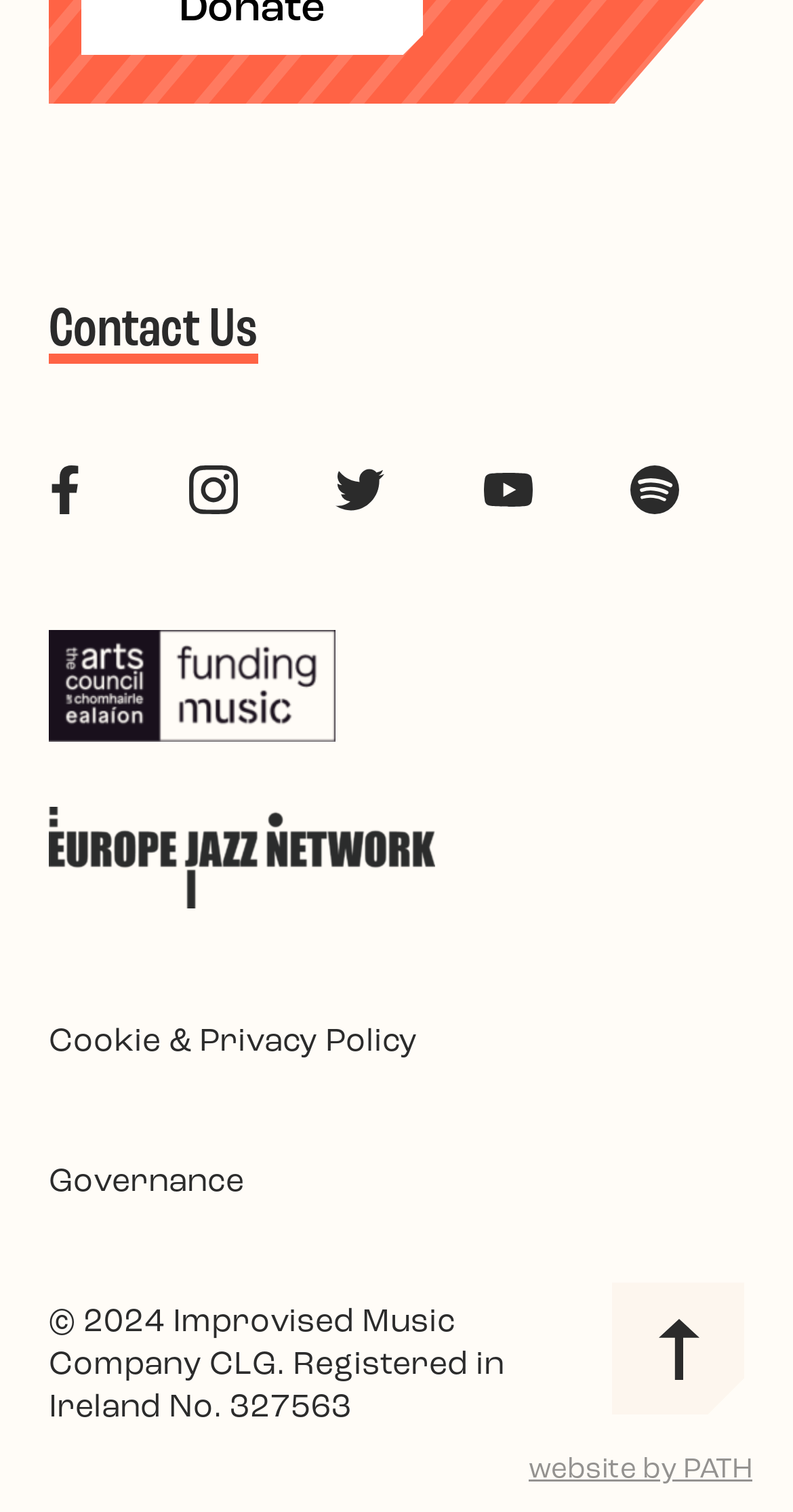Identify the bounding box coordinates of the element to click to follow this instruction: 'Read Cookie & Privacy Policy'. Ensure the coordinates are four float values between 0 and 1, provided as [left, top, right, bottom].

[0.062, 0.676, 0.526, 0.705]